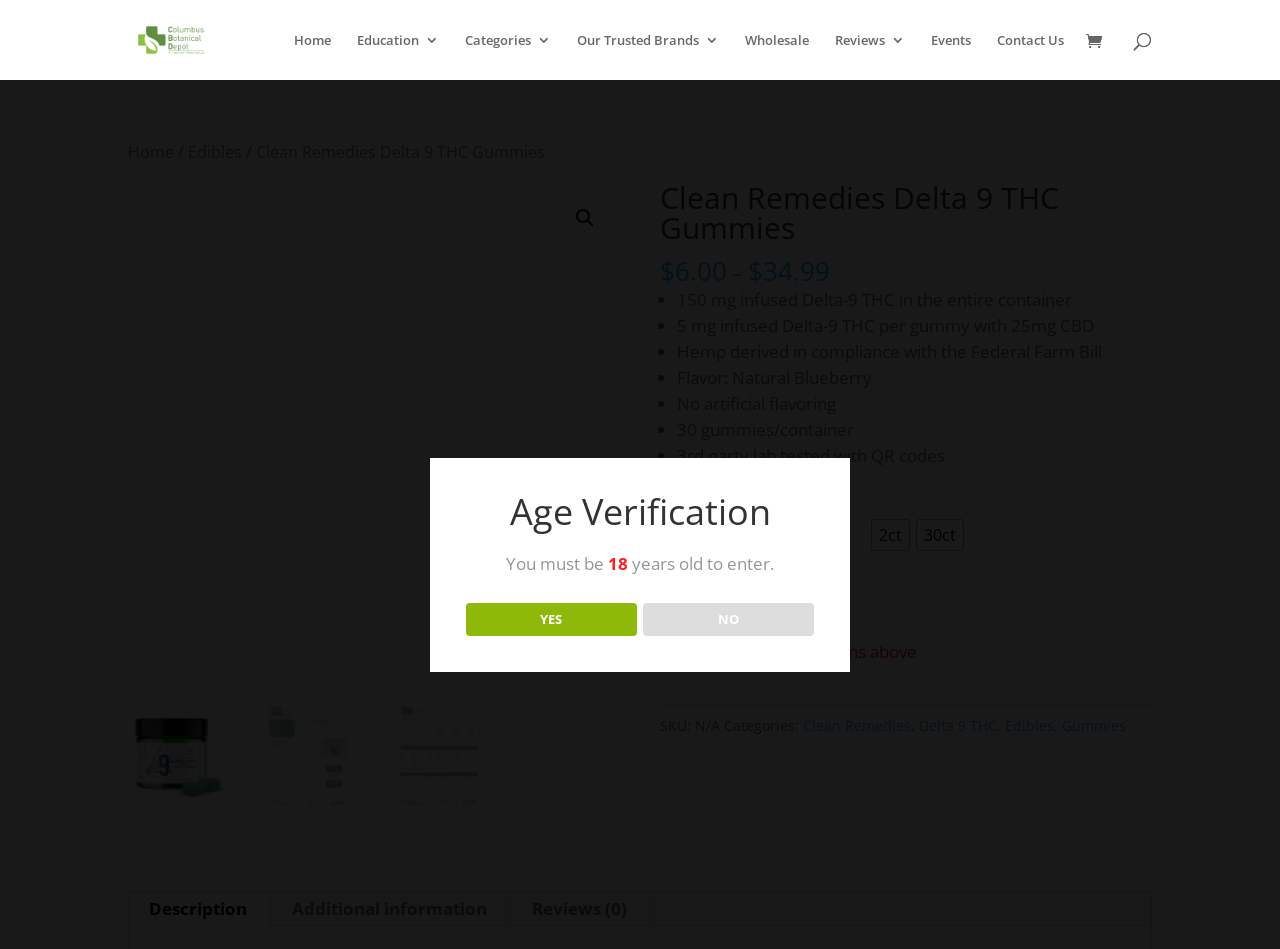Identify the bounding box coordinates of the region I need to click to complete this instruction: "Select count".

[0.665, 0.544, 0.9, 0.608]